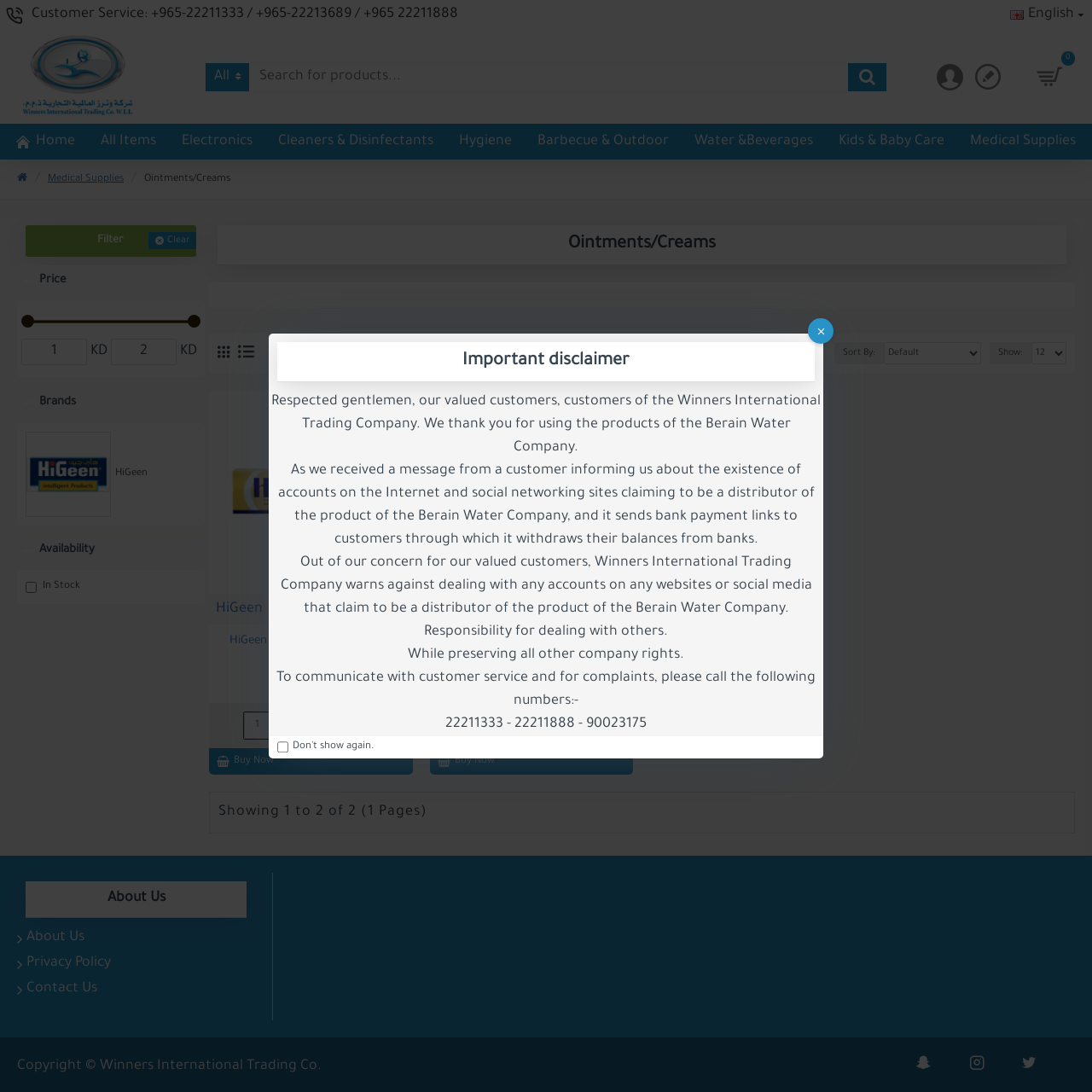Identify the bounding box coordinates for the element you need to click to achieve the following task: "Follow us". Provide the bounding box coordinates as four float numbers between 0 and 1, in the form [left, top, right, bottom].

None